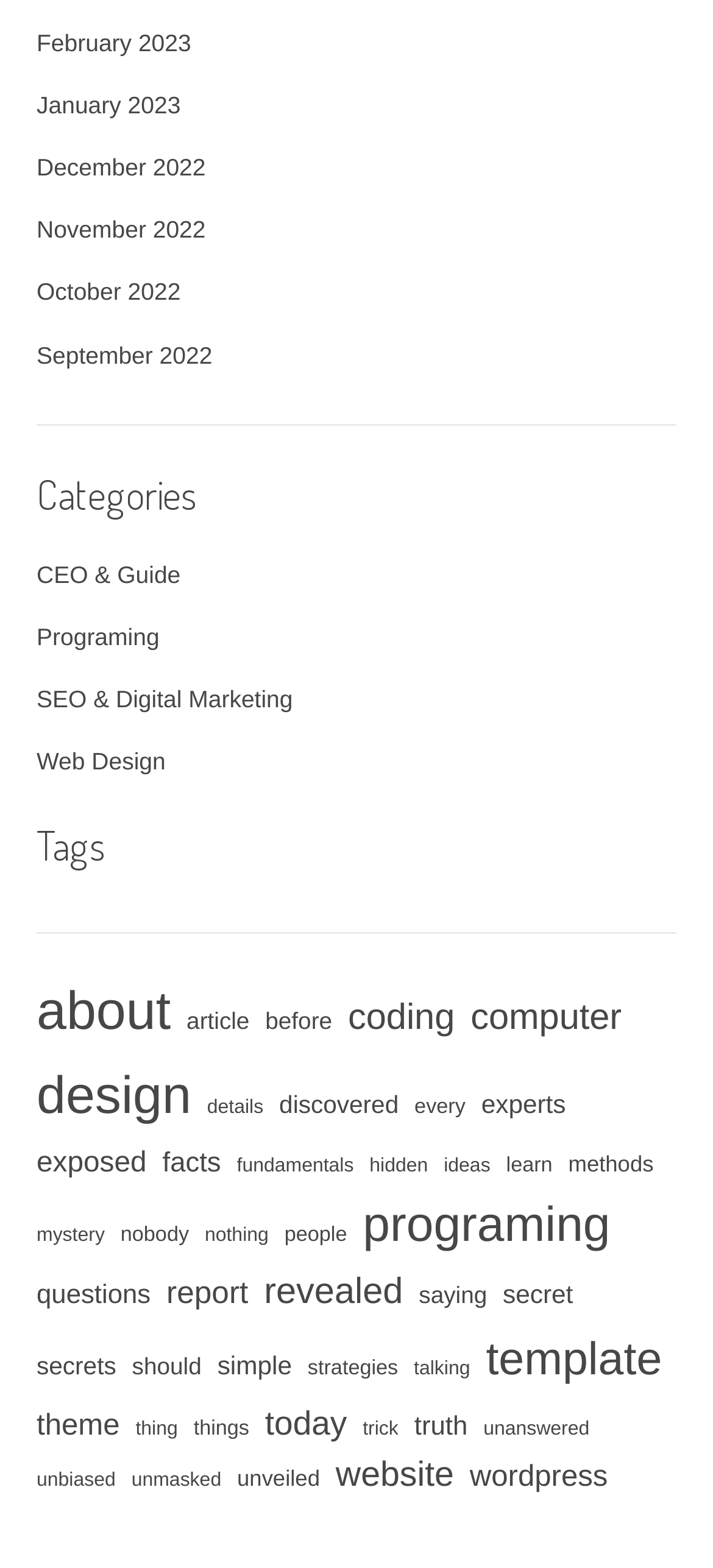Identify the bounding box coordinates for the UI element mentioned here: "CEO & Guide". Provide the coordinates as four float values between 0 and 1, i.e., [left, top, right, bottom].

[0.051, 0.358, 0.253, 0.375]